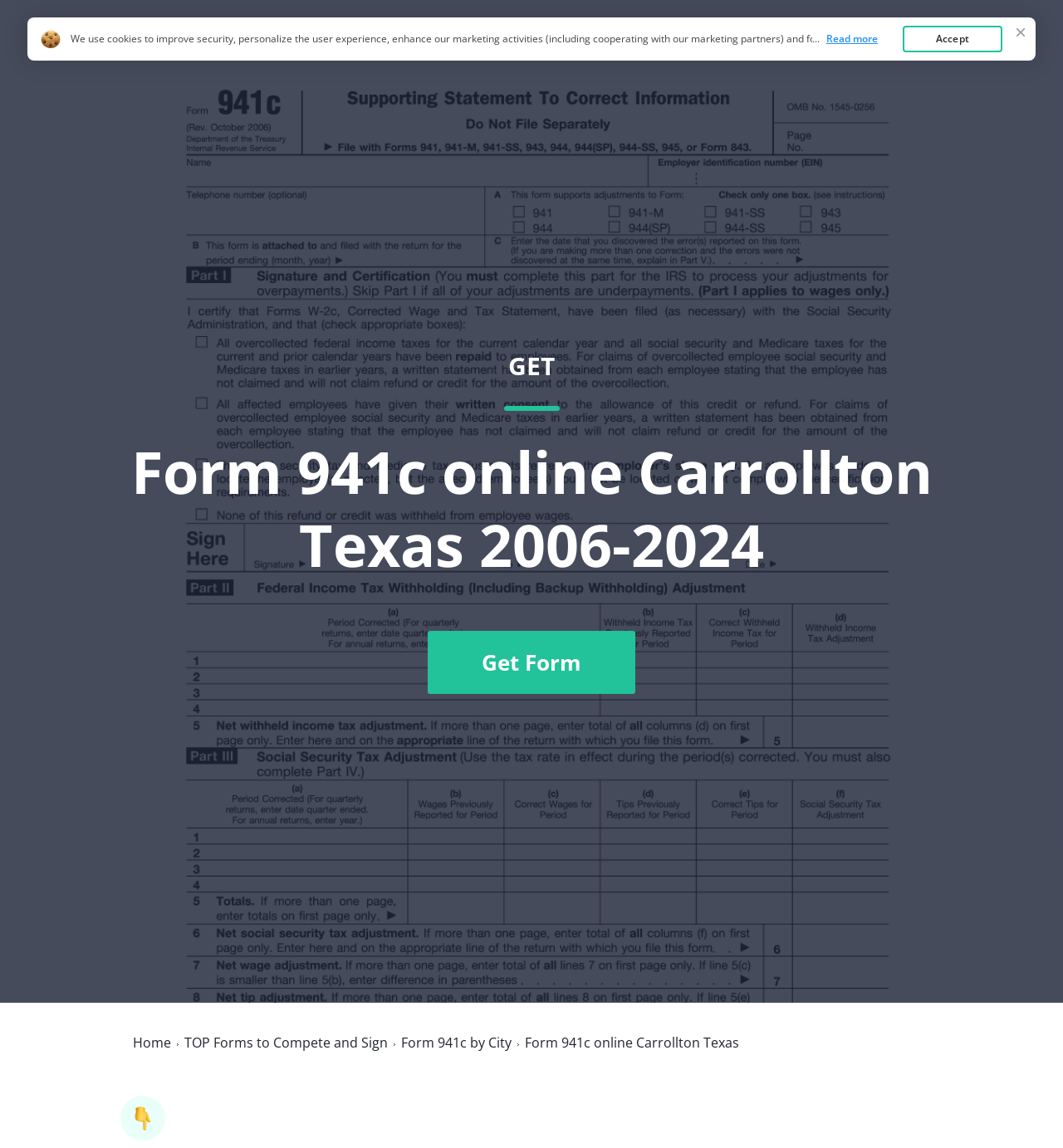Using the given element description, provide the bounding box coordinates (top-left x, top-left y, bottom-right x, bottom-right y) for the corresponding UI element in the screenshot: Form 941c by City

[0.377, 0.902, 0.481, 0.914]